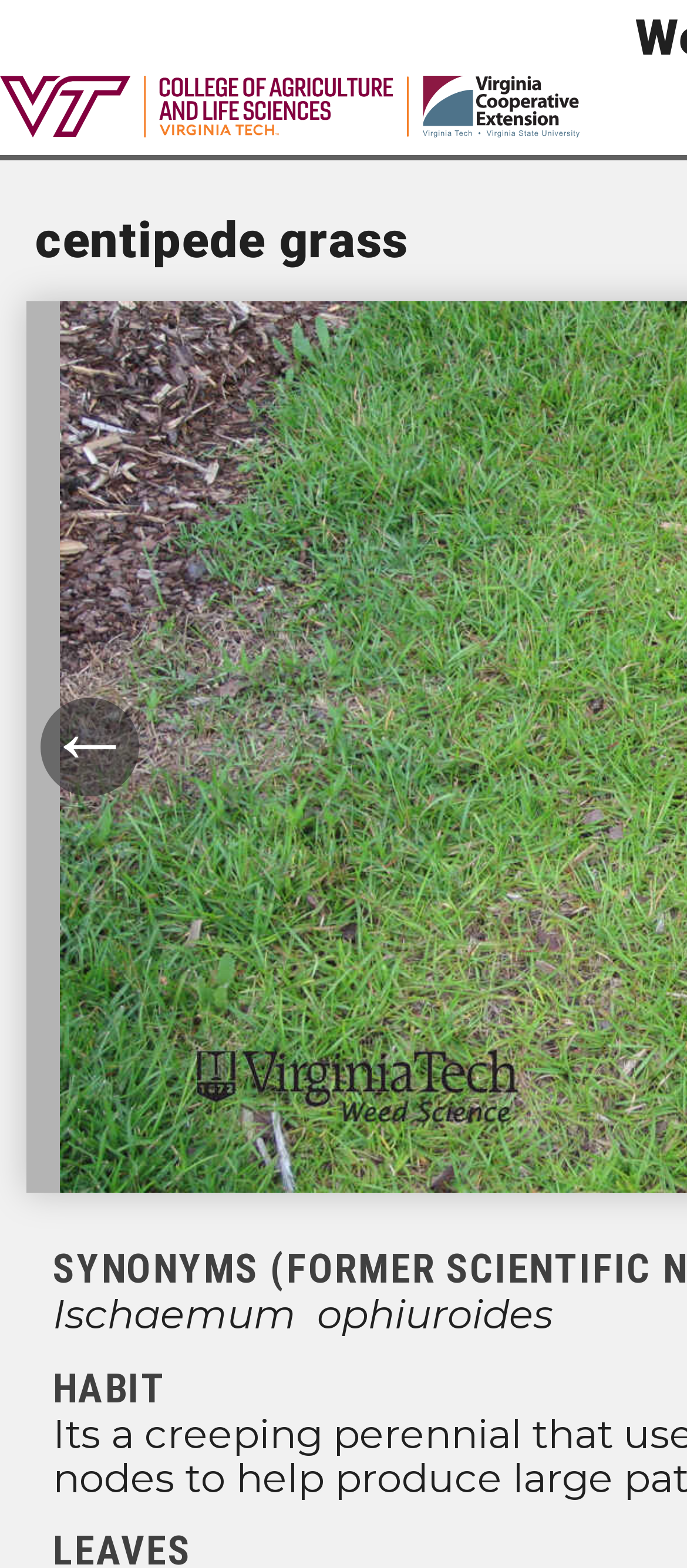What is the genus of the weed?
Offer a detailed and exhaustive answer to the question.

On the webpage, I see two static text elements 'Ischaemum' and 'ophiuroides' next to each other, which suggests that they are the genus and species of the weed, respectively. However, I notice that the species 'ophiuroides' matches the one in the meta description 'centipede grass Eremochloa ophiuroides Weed Profile - Weed Identification'. Therefore, the genus of the weed is Eremochloa.